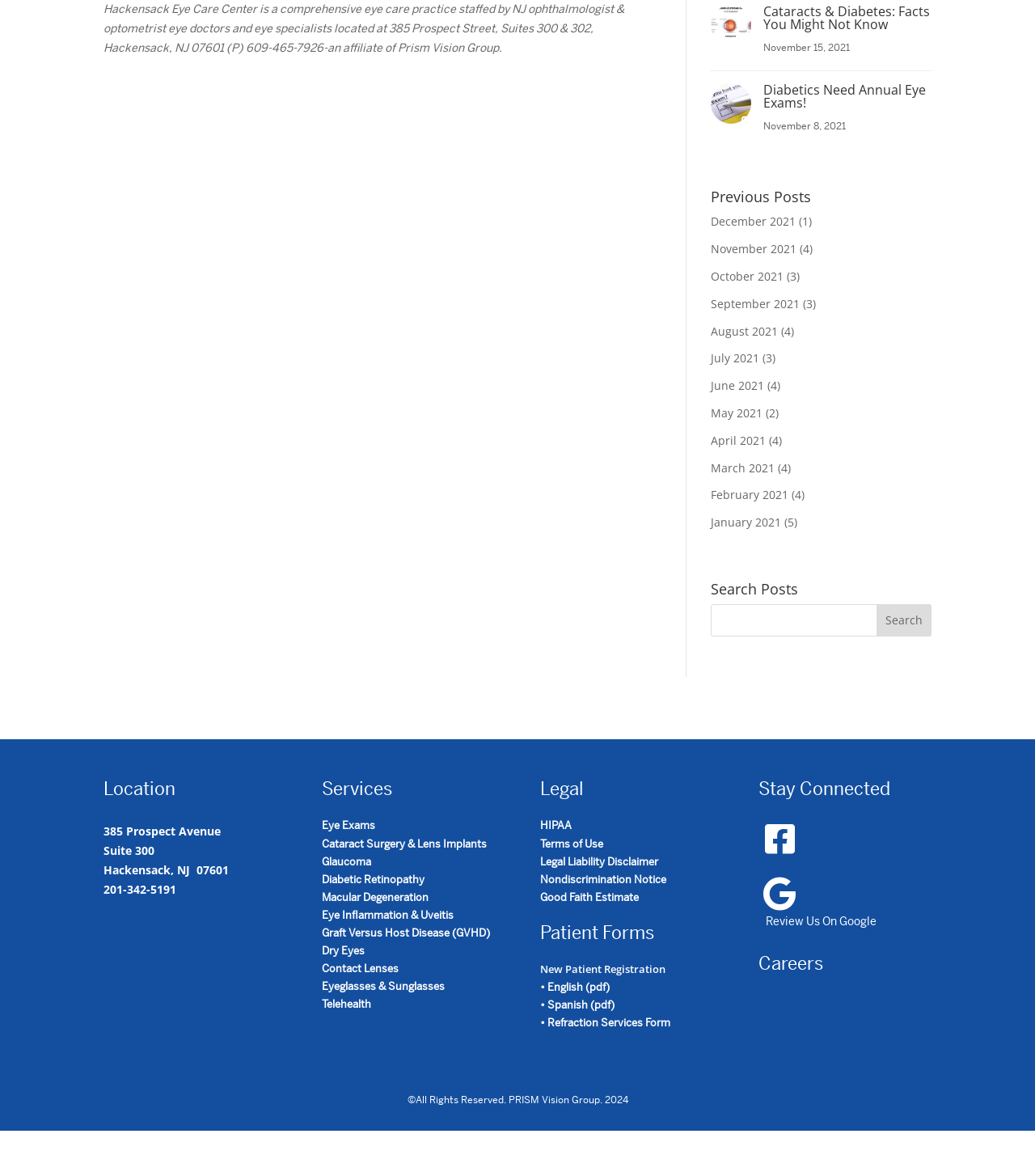Kindly determine the bounding box coordinates for the area that needs to be clicked to execute this instruction: "View the 'Table of Contents'".

None